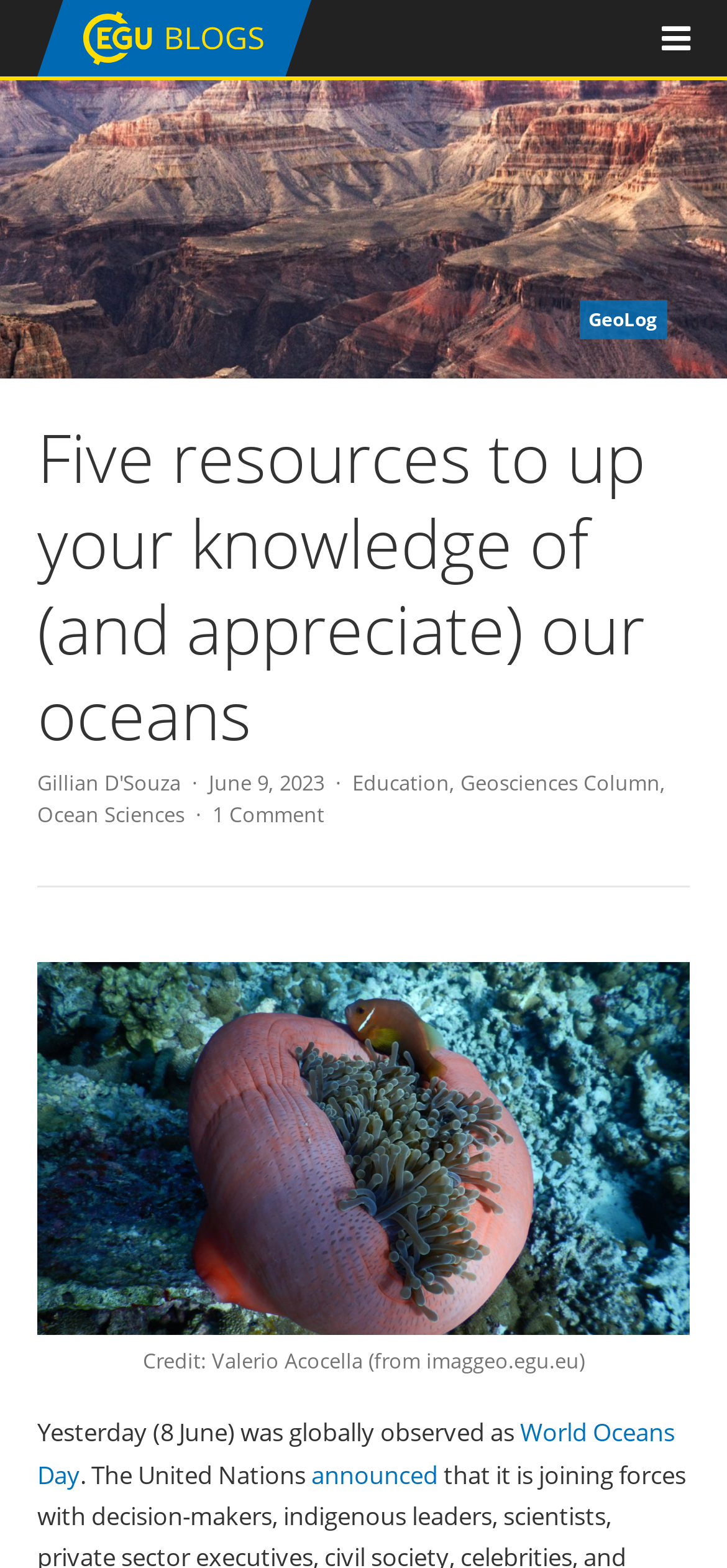Determine the bounding box for the UI element as described: "World Oceans Day". The coordinates should be represented as four float numbers between 0 and 1, formatted as [left, top, right, bottom].

[0.051, 0.903, 0.928, 0.951]